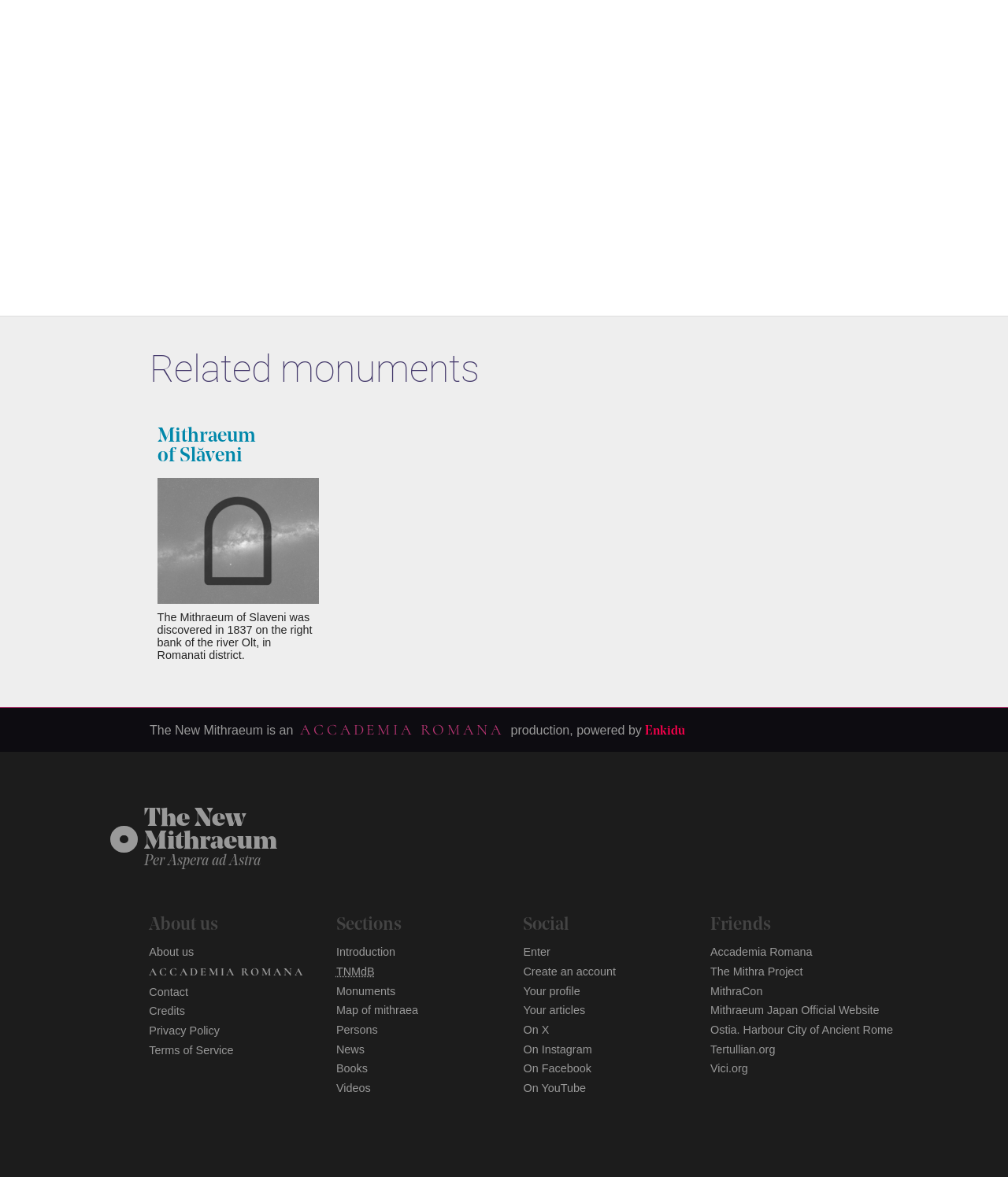How many social media platforms are linked on the website?
Relying on the image, give a concise answer in one word or a brief phrase.

5